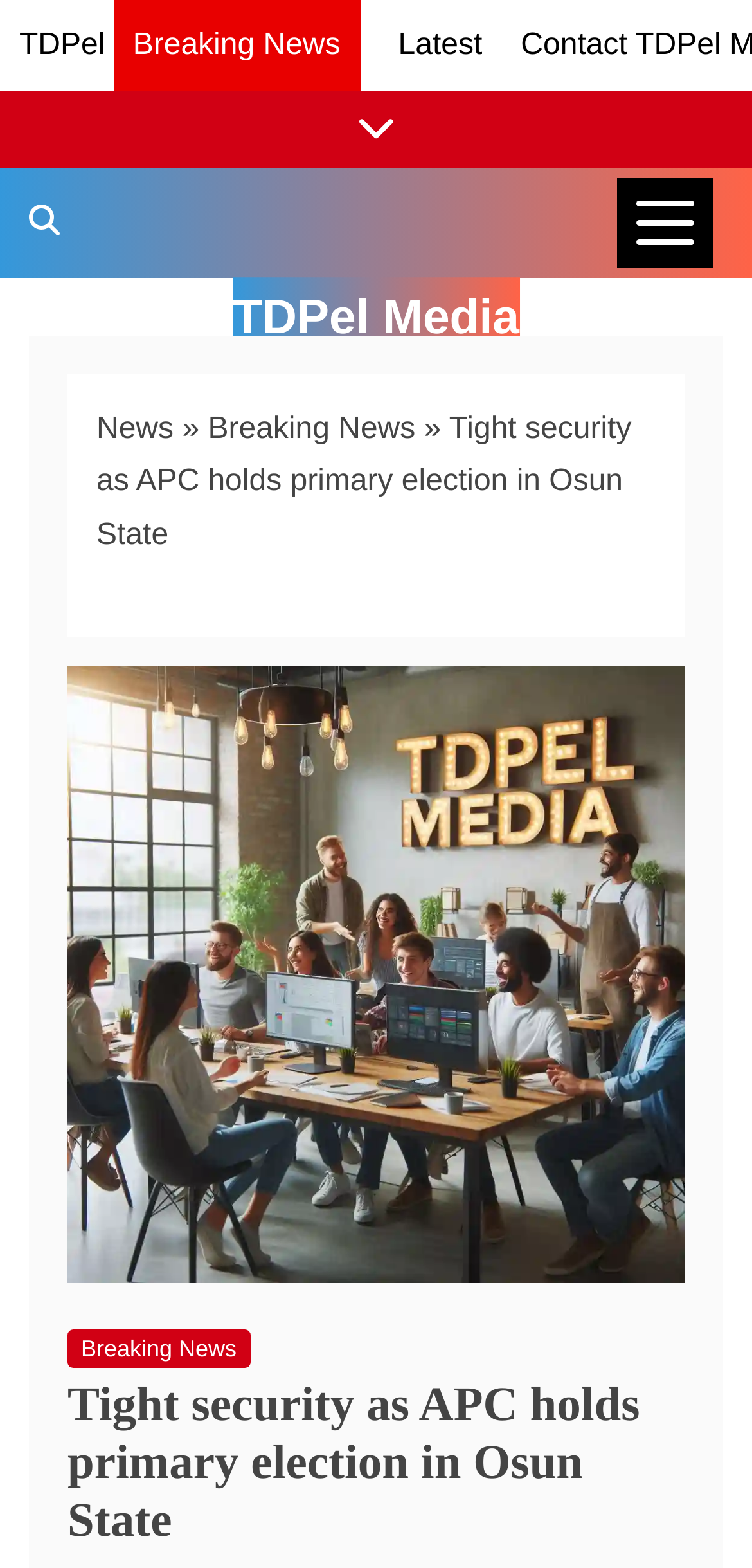Find the bounding box coordinates of the clickable area that will achieve the following instruction: "leave a reply".

None